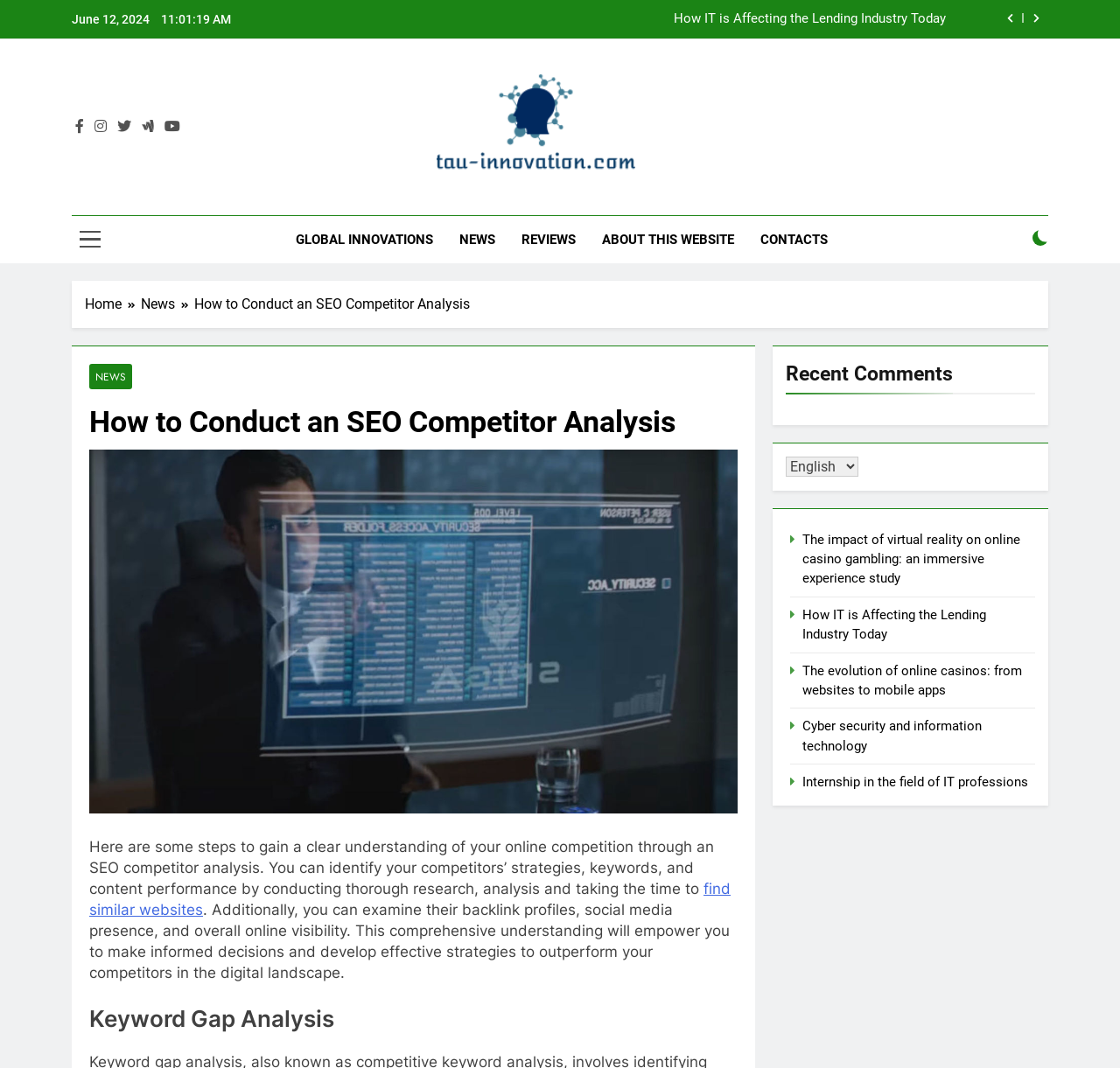Please locate the clickable area by providing the bounding box coordinates to follow this instruction: "Visit the Tau-Innovation website".

[0.39, 0.07, 0.567, 0.168]